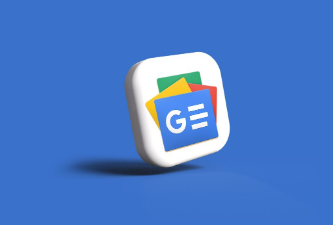Elaborate on all the elements present in the image.

The image showcases the logo of Google News, characterized by a white, rounded-square shape that frames a blue background. The logo features the iconic "G" in the center, flanked by multiple colored rectangles—green, yellow, and red—representing various news sources and articles. This design reflects the platform's focus on aggregation and accessibility of news content from diverse outlets, providing users with a streamlined way to stay informed about current events and trending topics. The clean and modern aesthetic of the logo emphasizes Google's innovation and commitment to delivering timely information to its users.